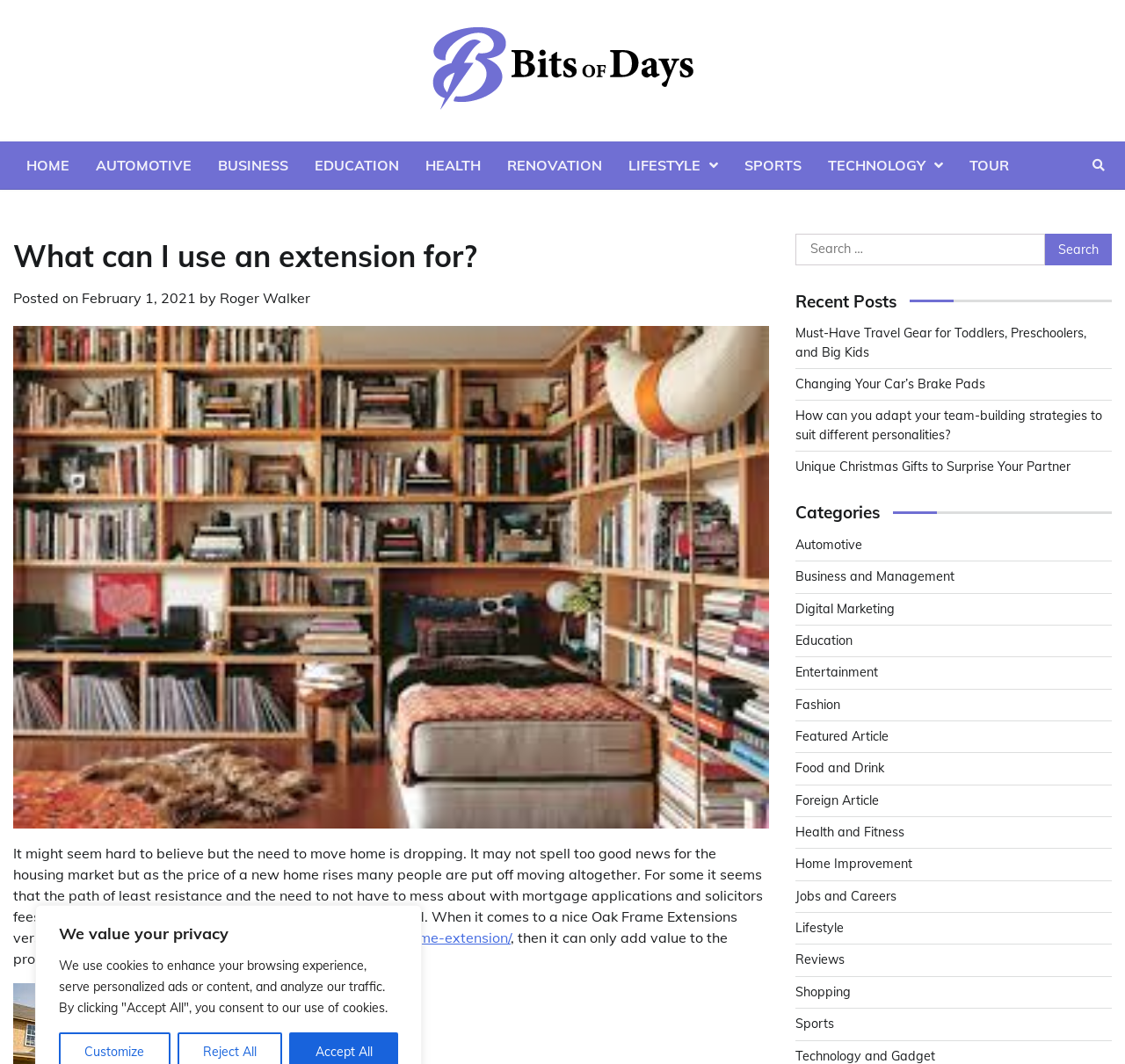Identify the coordinates of the bounding box for the element that must be clicked to accomplish the instruction: "Click on the HOME link".

[0.012, 0.133, 0.073, 0.178]